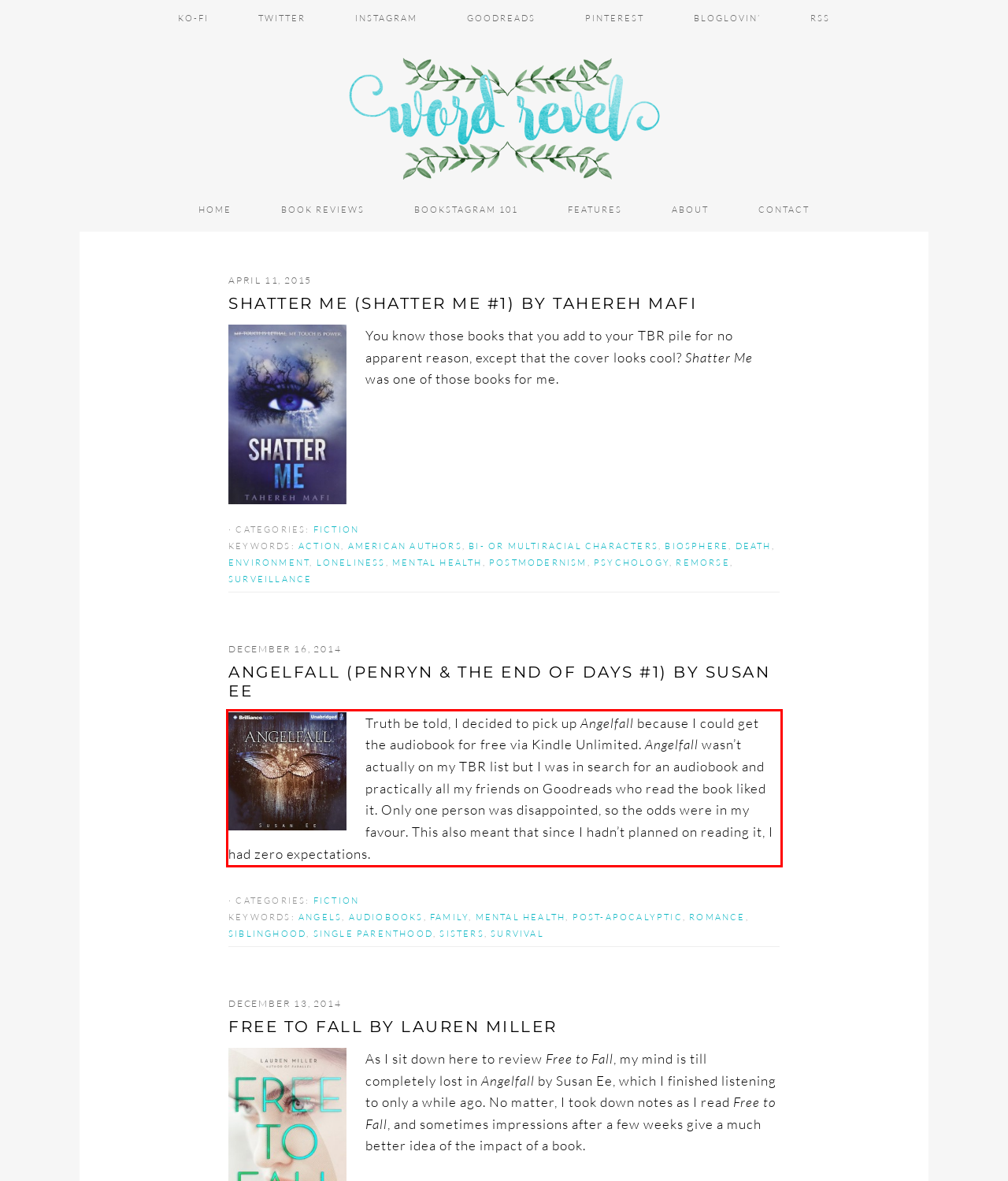Using the provided screenshot of a webpage, recognize and generate the text found within the red rectangle bounding box.

Truth be told, I decided to pick up Angelfall because I could get the audiobook for free via Kindle Unlimited. Angelfall wasn’t actually on my TBR list but I was in search for an audiobook and practically all my friends on Goodreads who read the book liked it. Only one person was disappointed, so the odds were in my favour. This also meant that since I hadn’t planned on reading it, I had zero expectations.